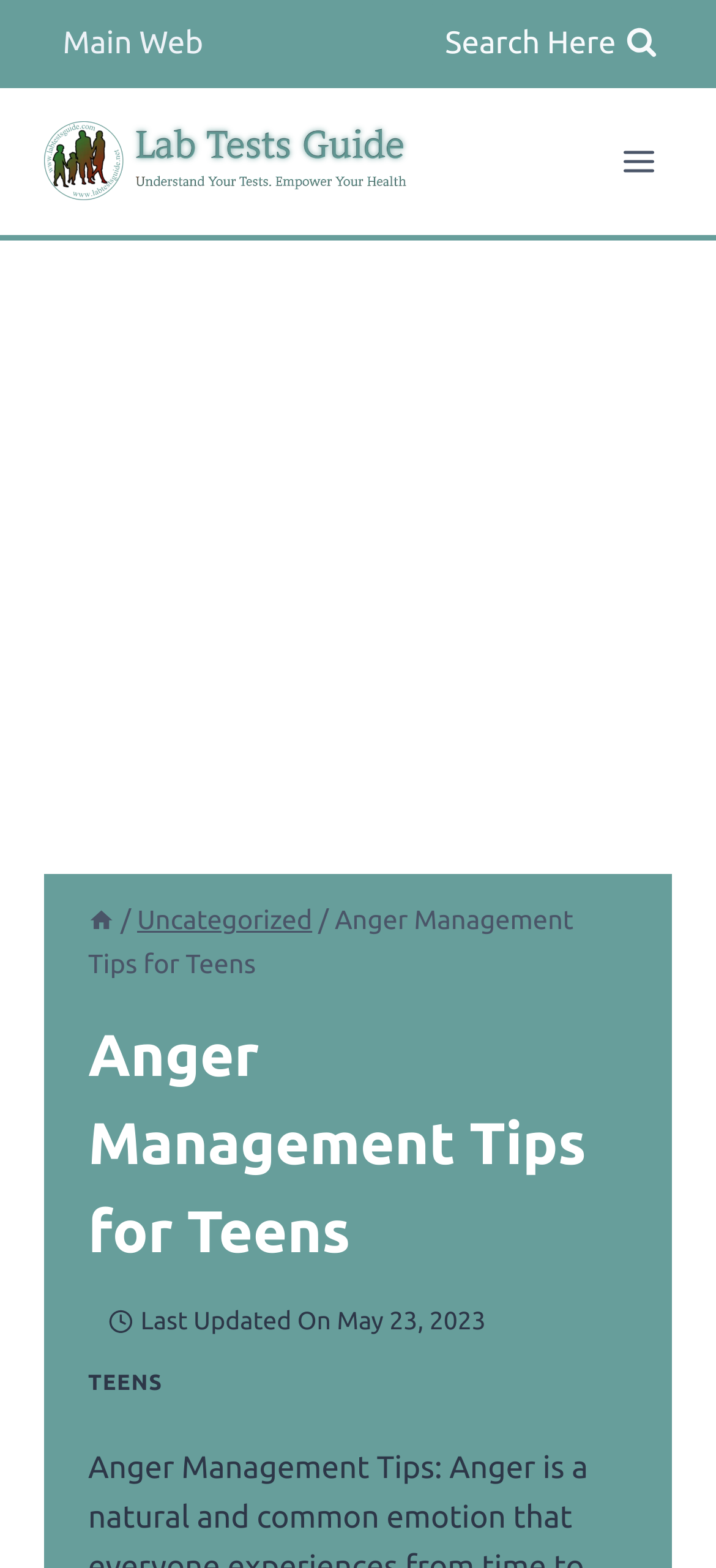How many images are on the page?
Please answer the question with as much detail and depth as you can.

I counted the images on the page, including the 'Lab Tests Guide' logo and the 'Hours' image. There are two images in total.